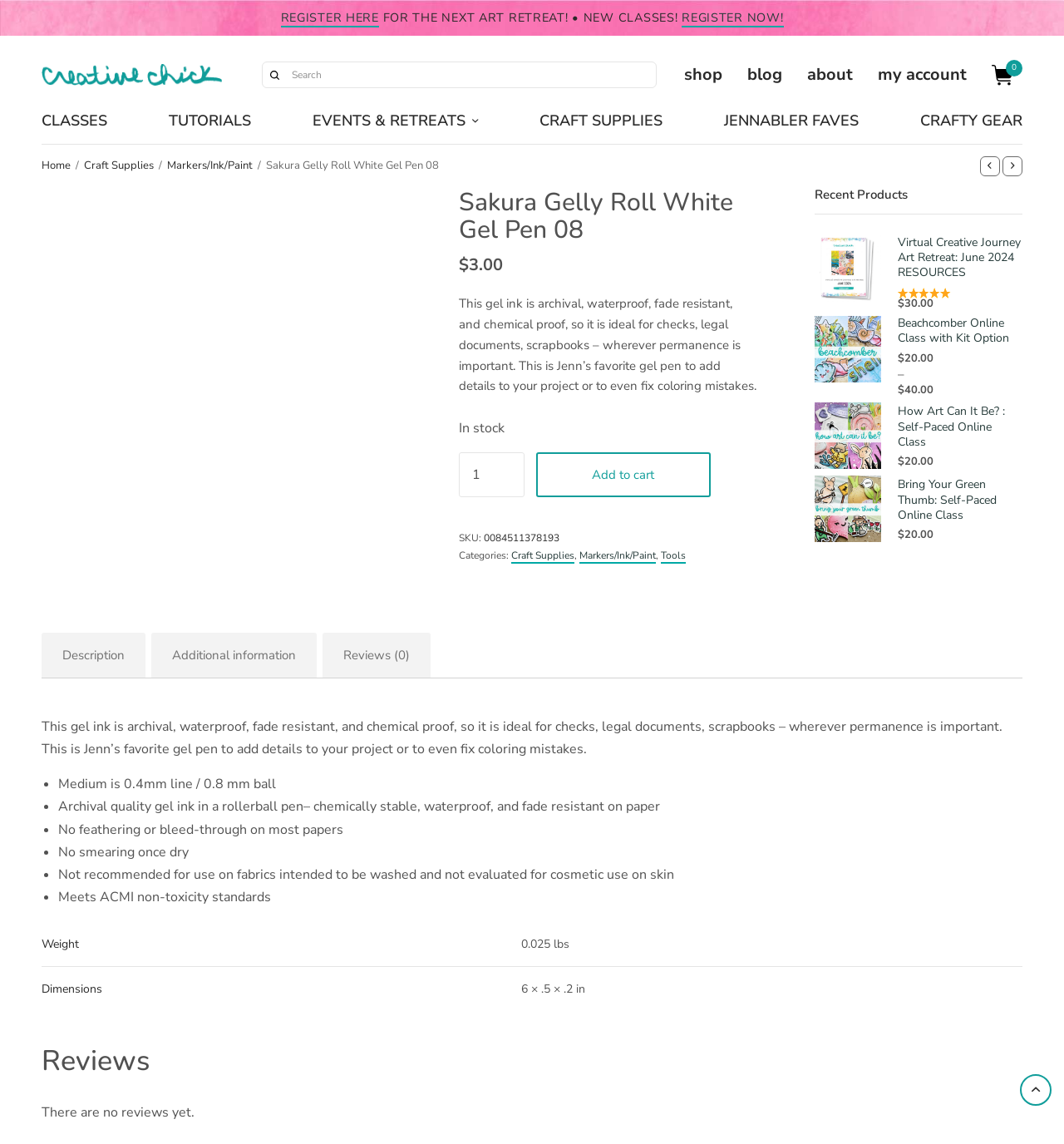From the image, can you give a detailed response to the question below:
What is the price of Sakura Gelly Roll White Gel Pen 08?

The price of Sakura Gelly Roll White Gel Pen 08 can be found in the product description section, where it is listed as '$3.00'.